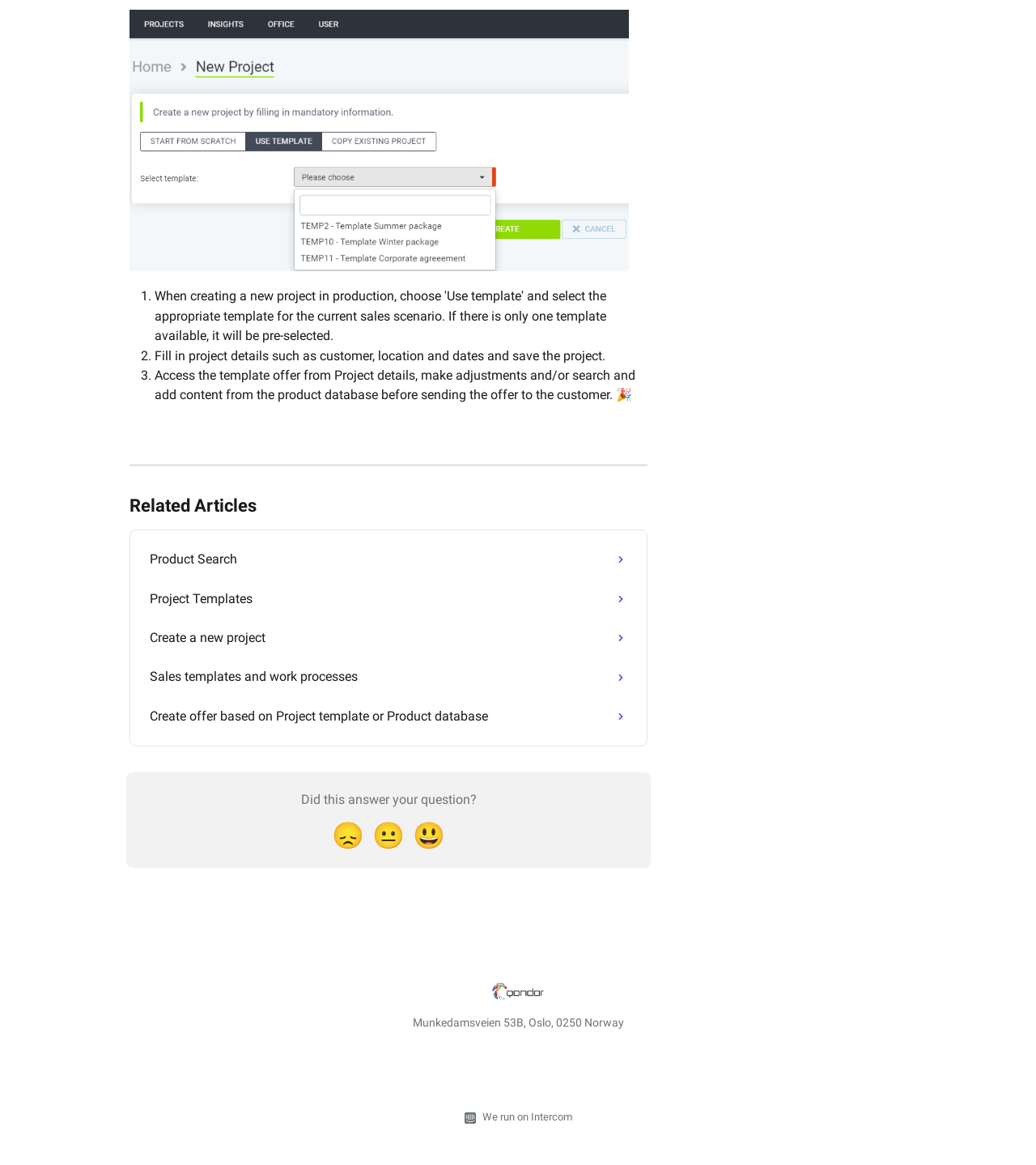Using floating point numbers between 0 and 1, provide the bounding box coordinates in the format (top-left x, top-left y, bottom-right x, bottom-right y). Locate the UI element described here: 😞

[0.316, 0.698, 0.355, 0.737]